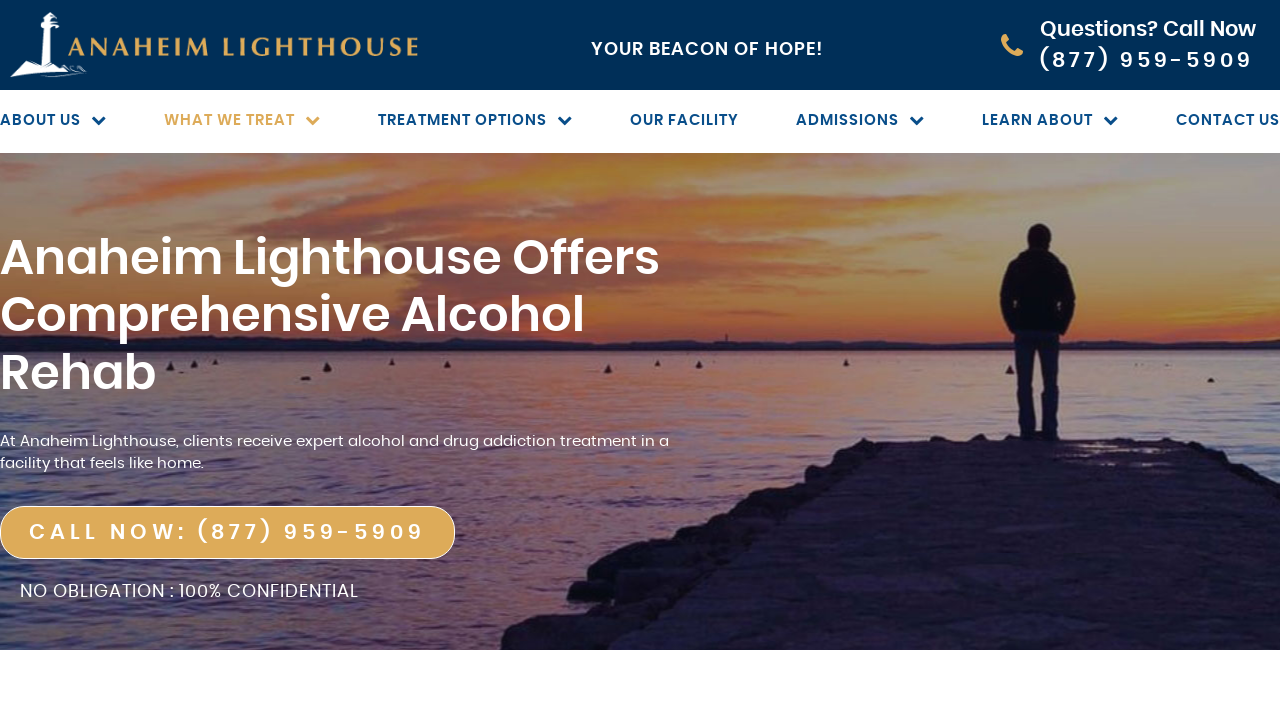Can you specify the bounding box coordinates for the region that should be clicked to fulfill this instruction: "Learn more about treatment options".

[0.278, 0.161, 0.465, 0.182]